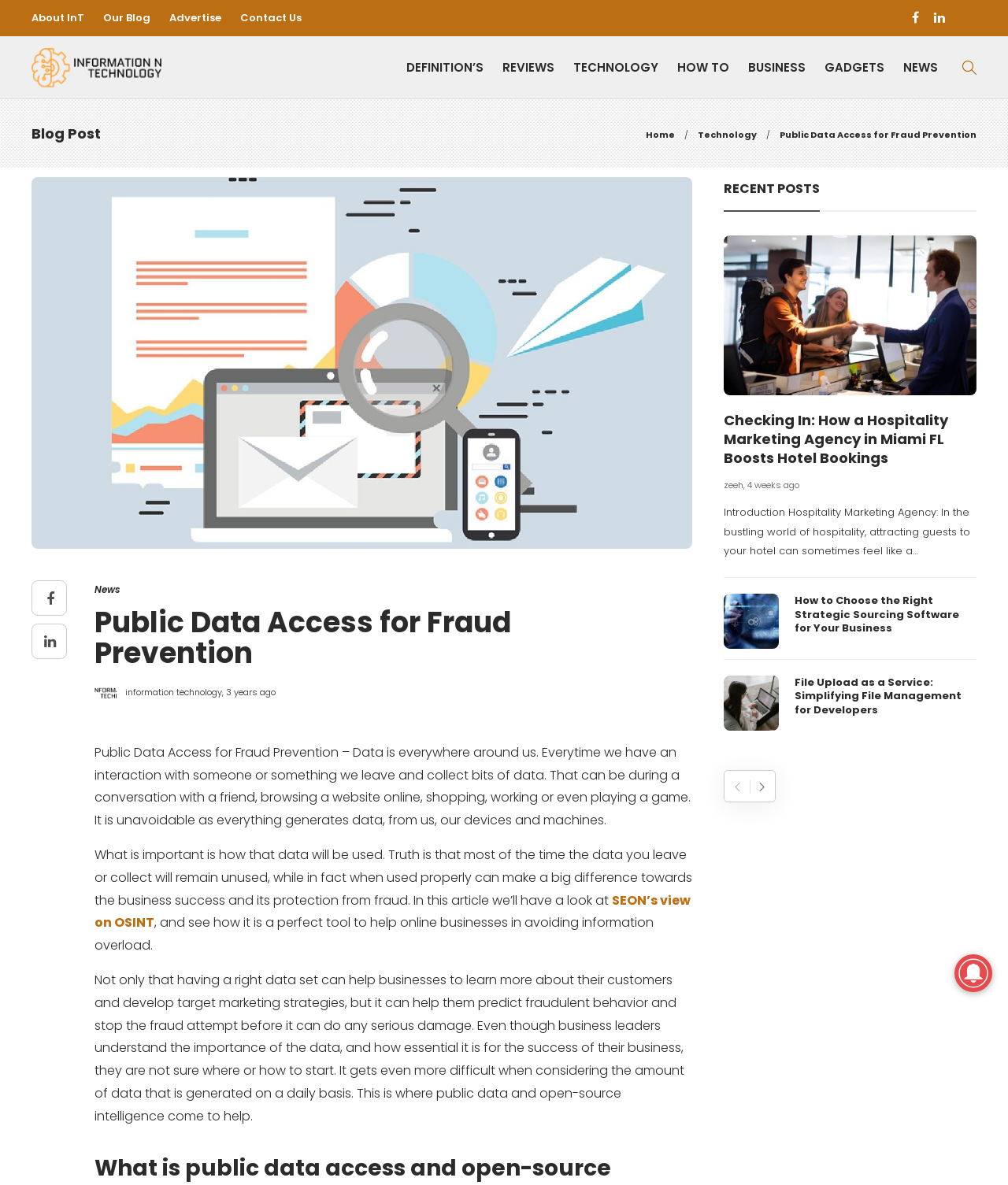Locate the bounding box coordinates of the element to click to perform the following action: 'Learn more about SEON’s view on OSINT'. The coordinates should be given as four float values between 0 and 1, in the form of [left, top, right, bottom].

[0.094, 0.752, 0.685, 0.786]